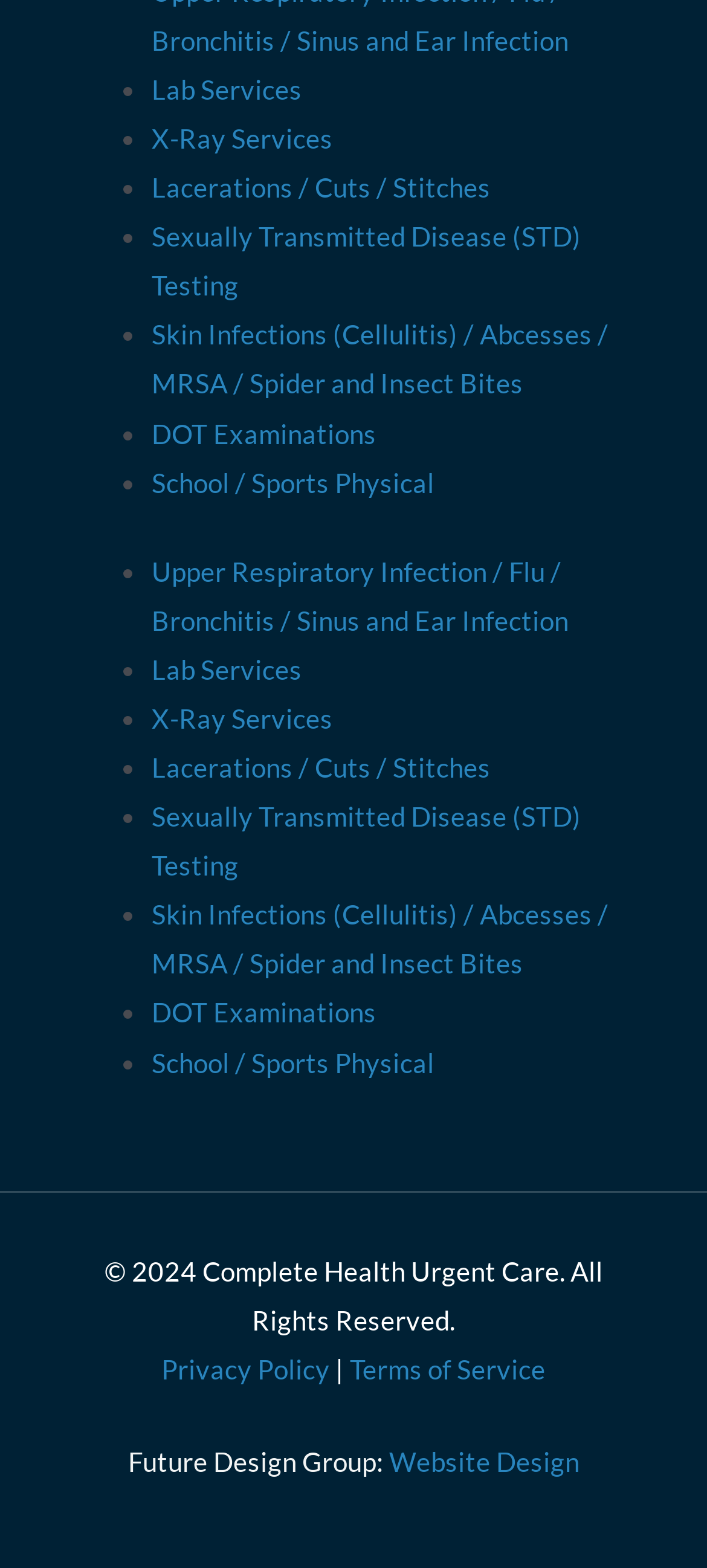What is the name of the company that designed the website?
Carefully analyze the image and provide a detailed answer to the question.

At the bottom of the webpage, we can see the text 'Future Design Group:' followed by a link to 'Website Design', indicating that Future Design Group is the company that designed the website.